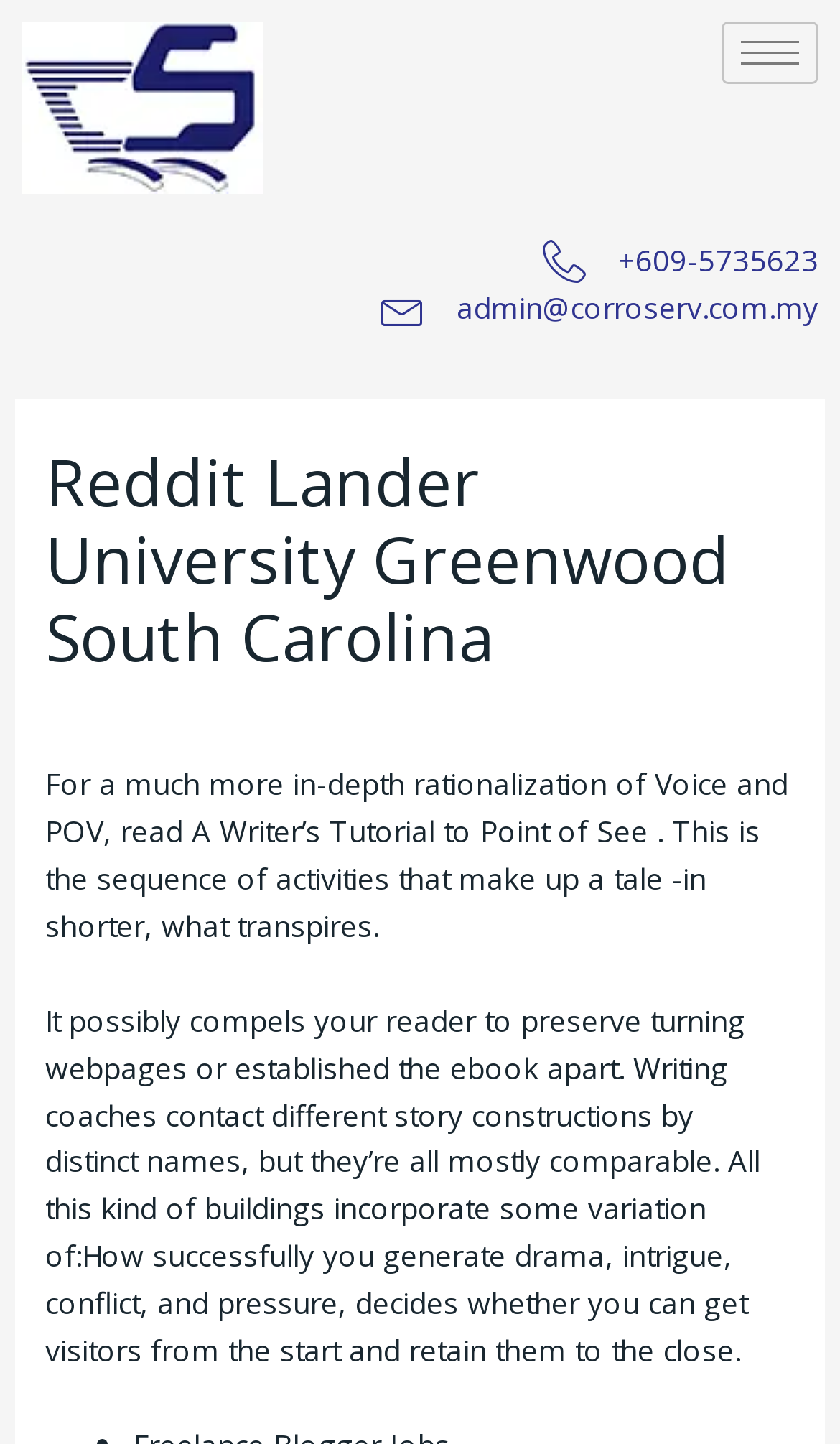What is the purpose of the button at the top right corner?
Answer briefly with a single word or phrase based on the image.

Unknown